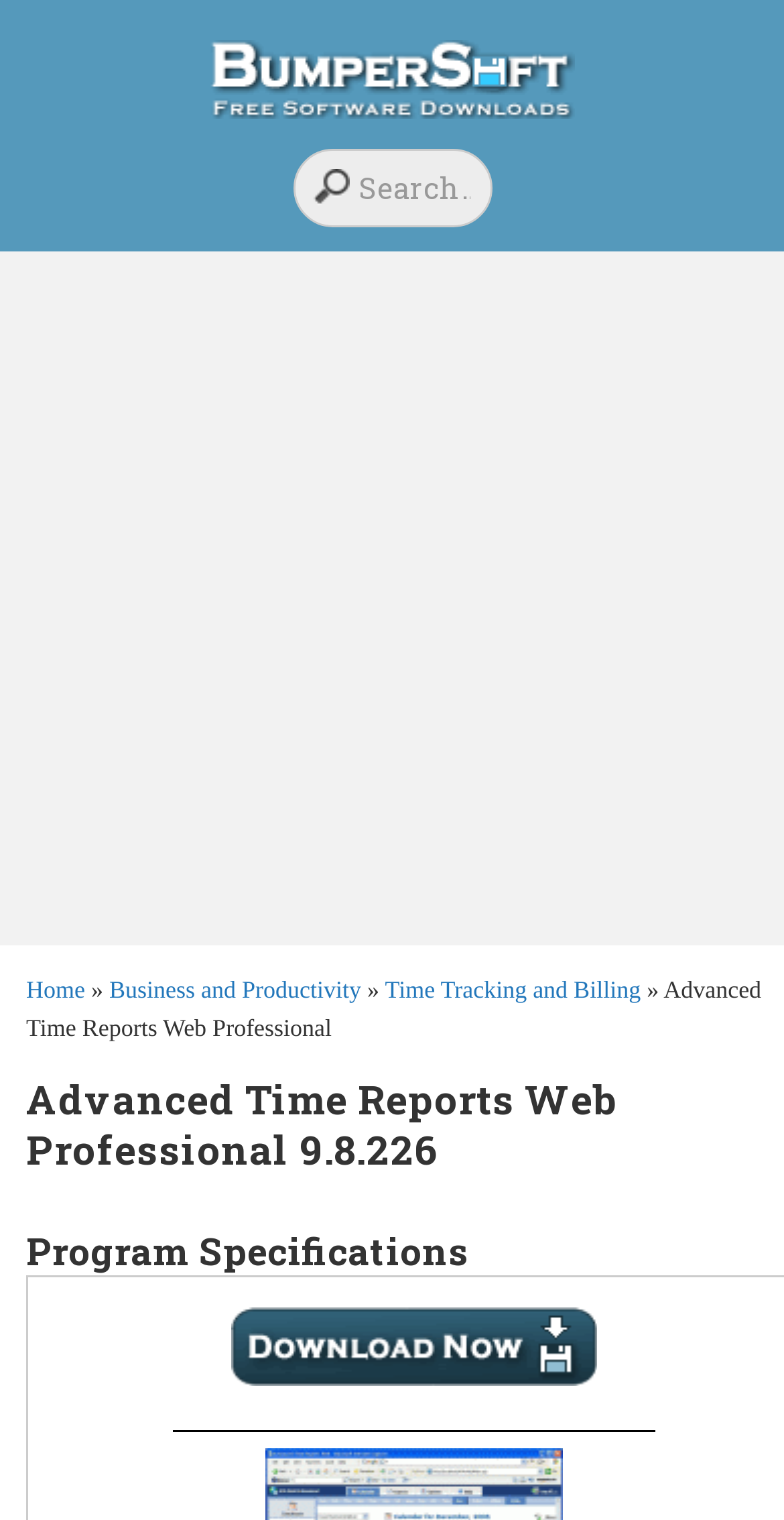Can you identify and provide the main heading of the webpage?

Advanced Time Reports Web Professional 9.8.226